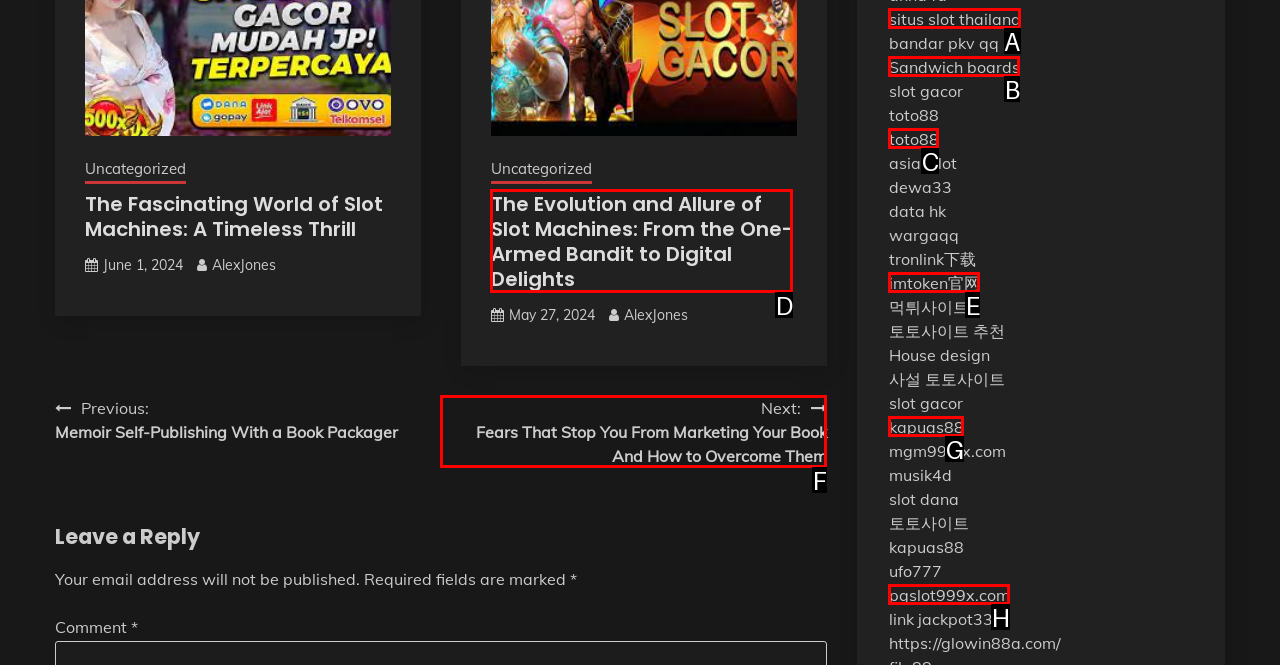Identify the letter of the UI element I need to click to carry out the following instruction: Explore Photos

None